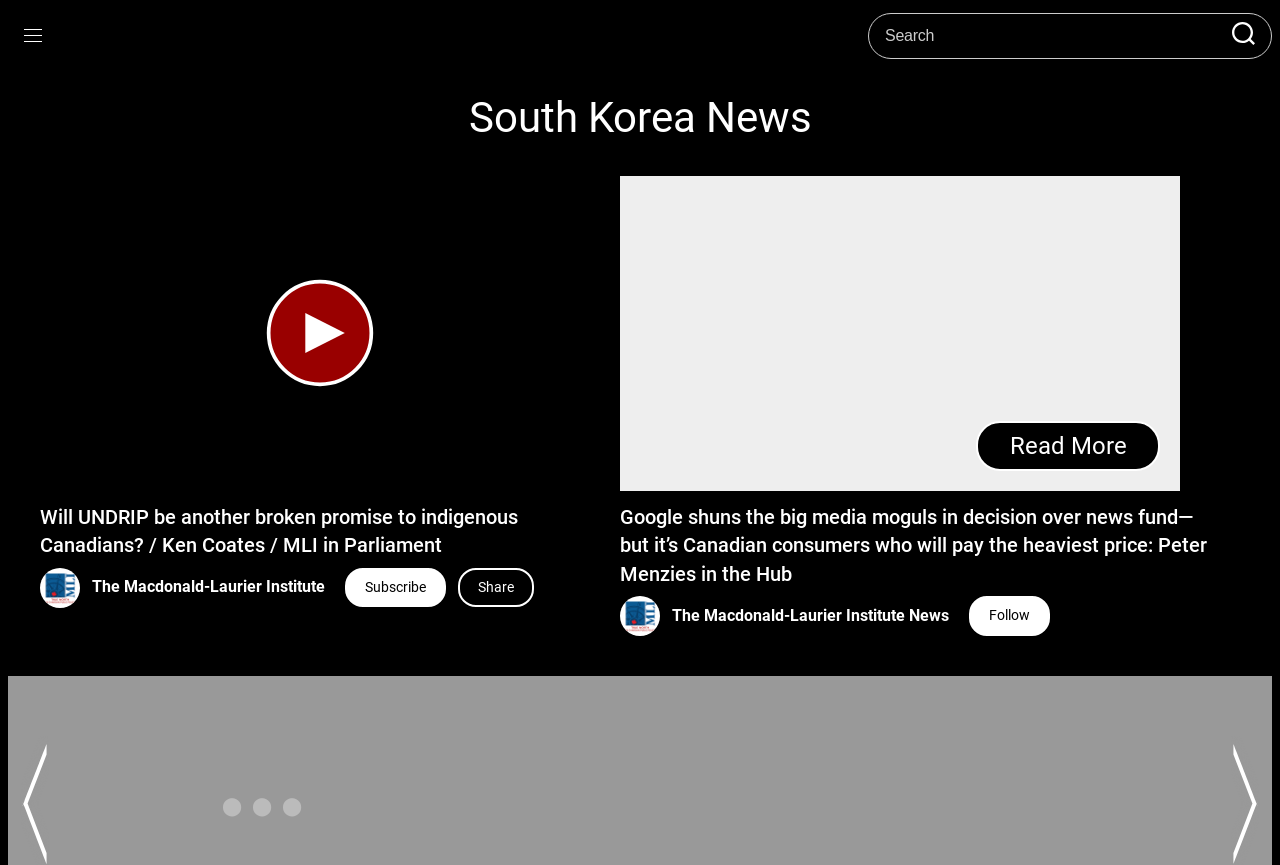Examine the image and give a thorough answer to the following question:
What is the topic of the news article?

I found the answer by reading the StaticText element with the text 'Google shuns the big media moguls in decision over news fund—but it’s Canadian consumers who will pay the heaviest price: Peter Menzies in the Hub'. This text appears to be the title or summary of a news article, and it mentions Google and a news fund as the main topic.